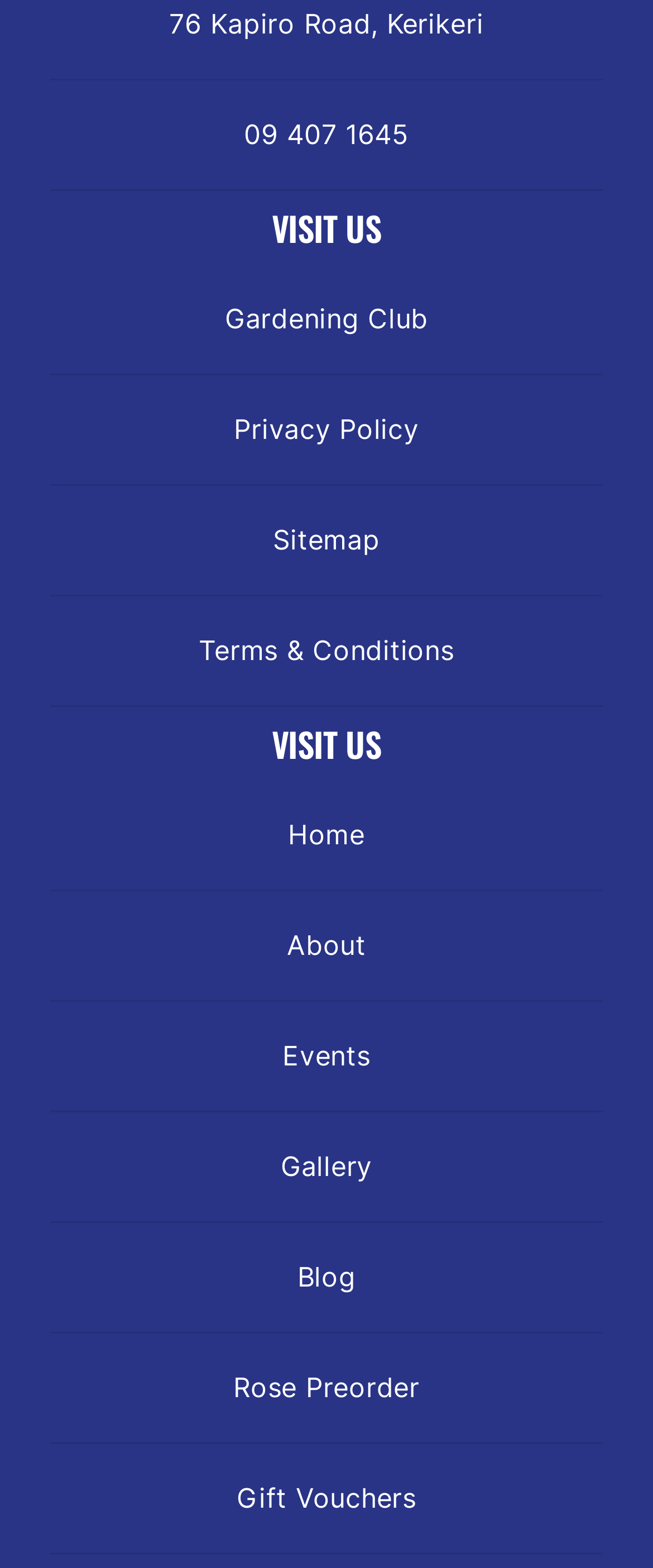What is the first link in the main navigation?
Refer to the image and provide a one-word or short phrase answer.

Home